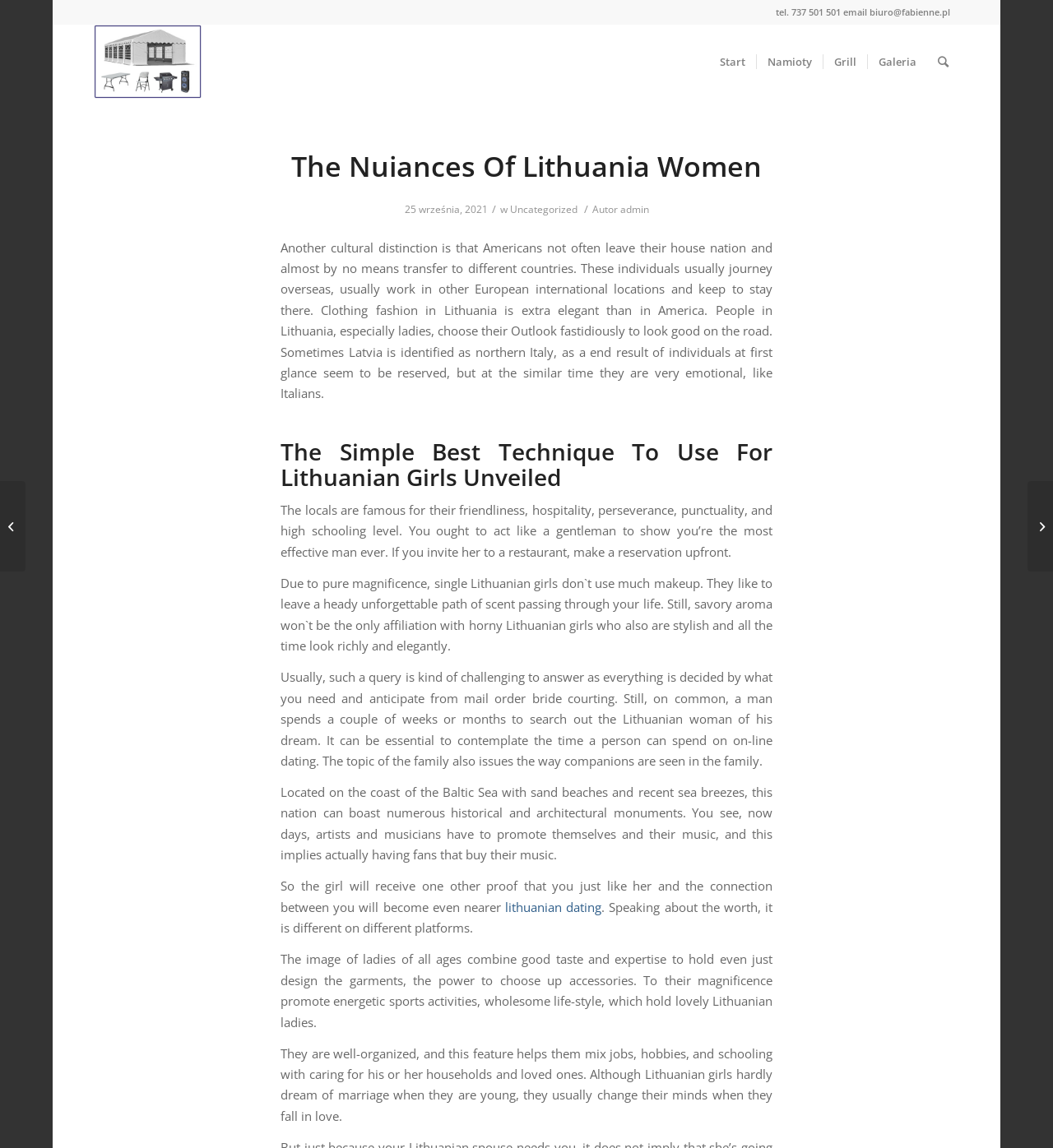What is the date of the article?
Look at the image and answer with only one word or phrase.

25 września, 2021